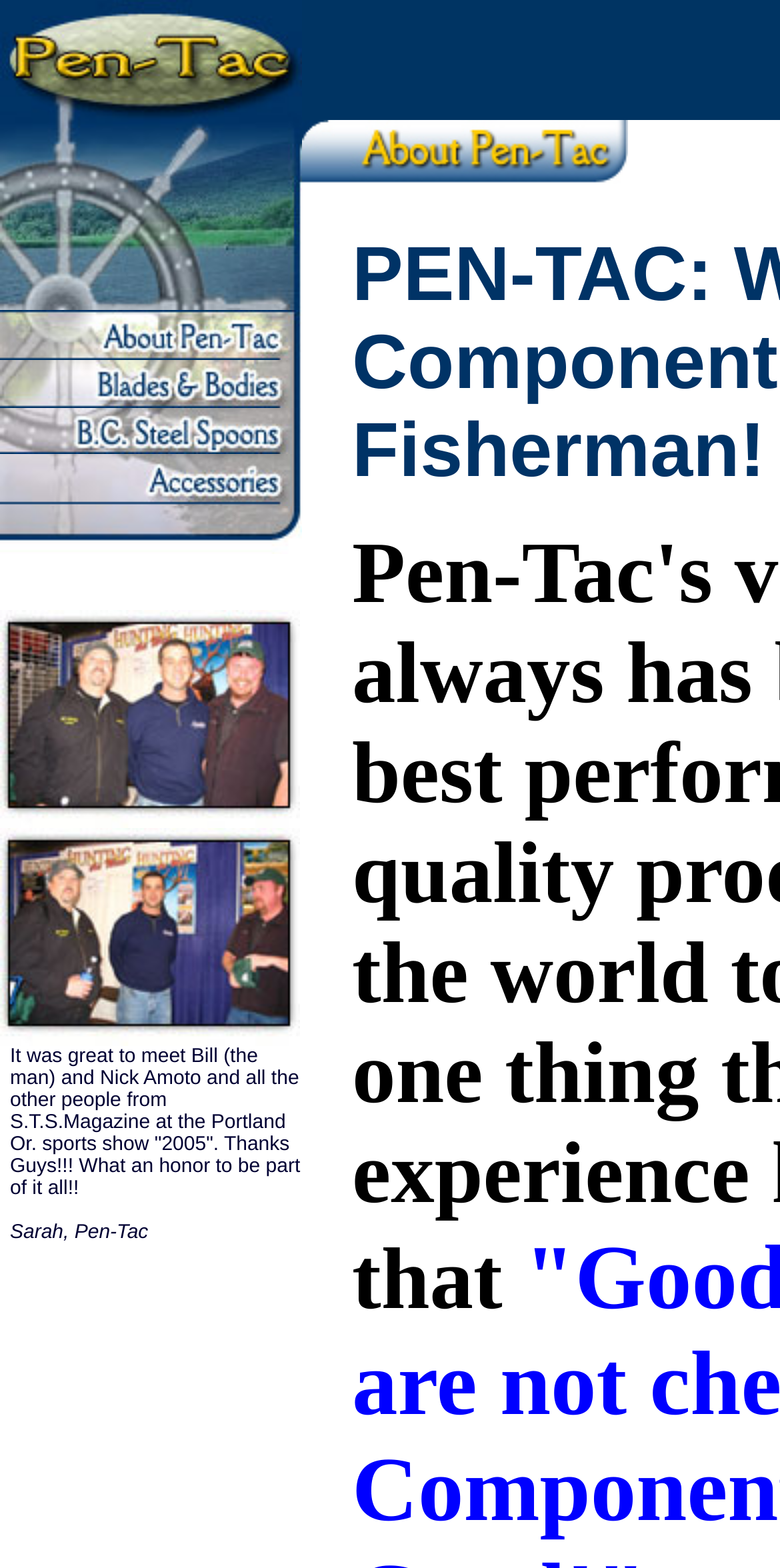Provide your answer to the question using just one word or phrase: What is the text above the image at the bottom right?

Sarah, Pen-Tac